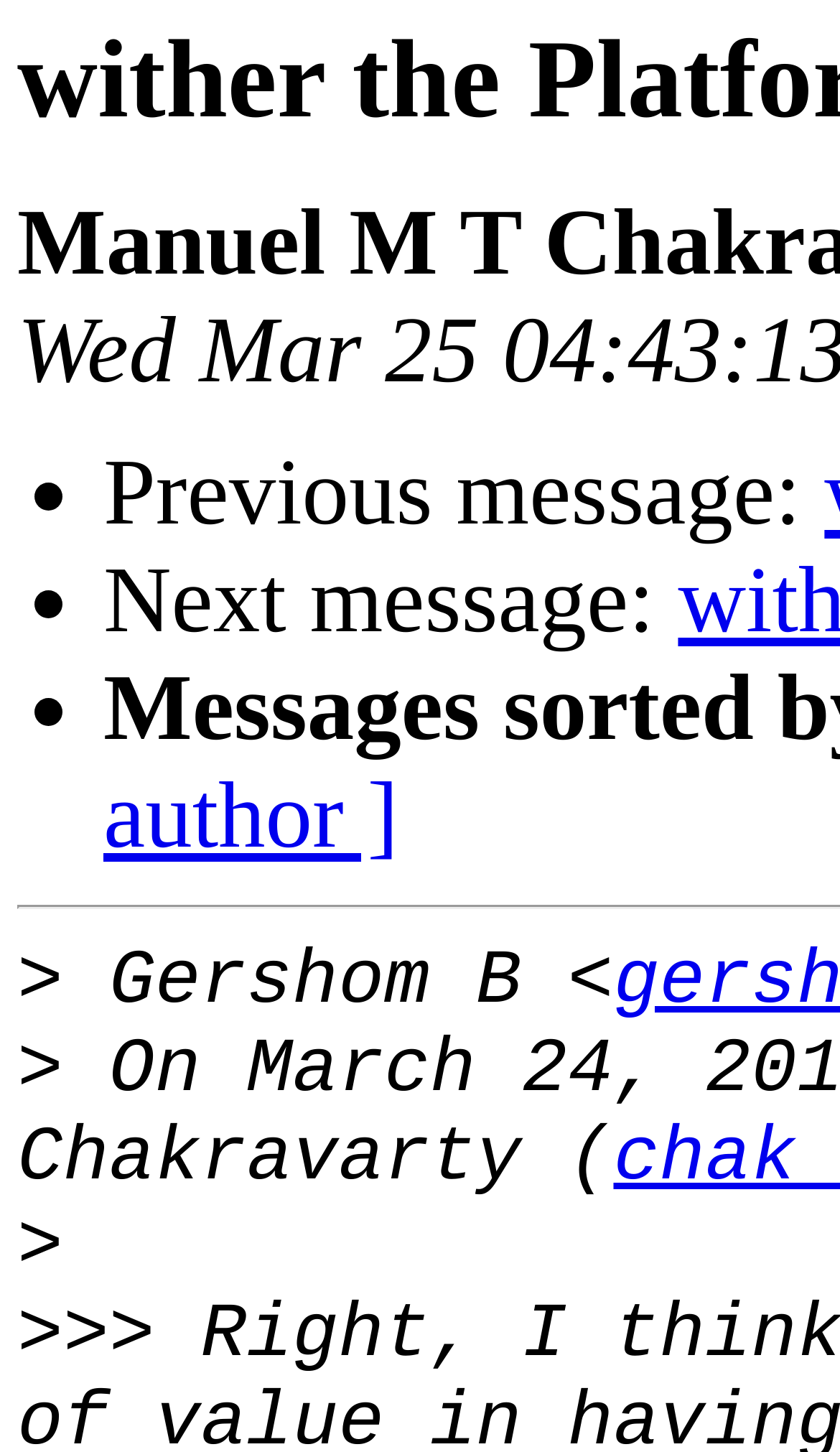Describe all significant elements and features of the webpage.

The webpage appears to be a messaging platform or a forum, with a focus on navigating through messages. At the top, there are three list markers, each represented by a bullet point, aligned horizontally and spaced evenly apart. Below each list marker, there is a corresponding static text element, which reads "Previous message:", "Next message:", and another "Next message:" respectively.

On the lower half of the page, there are three sections, each containing a static text element with a greater-than symbol (>). The first section has a single greater-than symbol, while the second section has a greater-than symbol followed by the text "Gershom B <". The third section has a greater-than symbol, followed by a line break, and then three greater-than symbols in a row (>>>) .

The layout of the page suggests that the user can navigate through messages using the list markers and corresponding text elements at the top, and the greater-than symbols and text elements at the bottom may be used to quote or respond to previous messages.